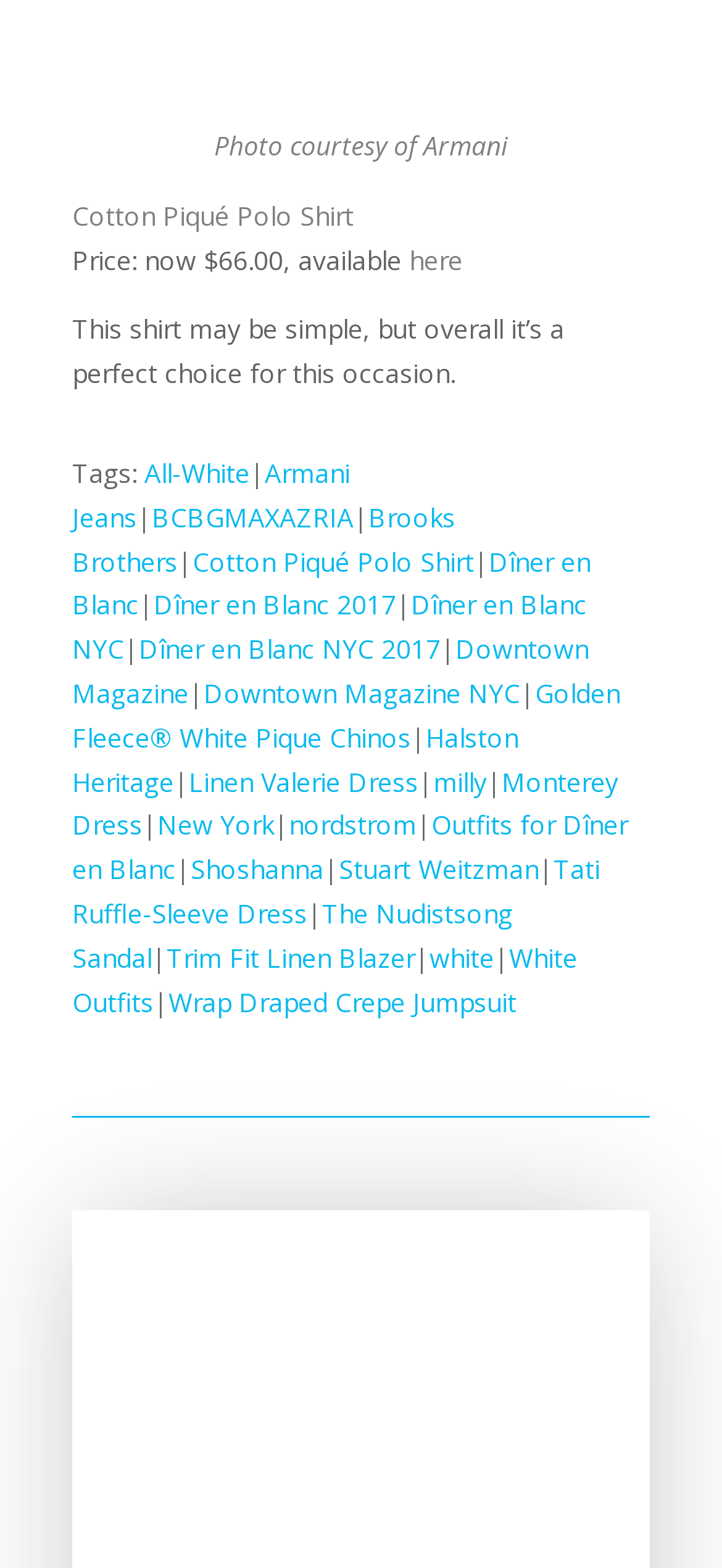What is the type of fabric mentioned in the text?
Using the image as a reference, give an elaborate response to the question.

The type of fabric mentioned in the text is 'Cotton Piqué' which is part of the text 'Cotton Piqué Polo Shirt' and indicates the material used to make the polo shirt.